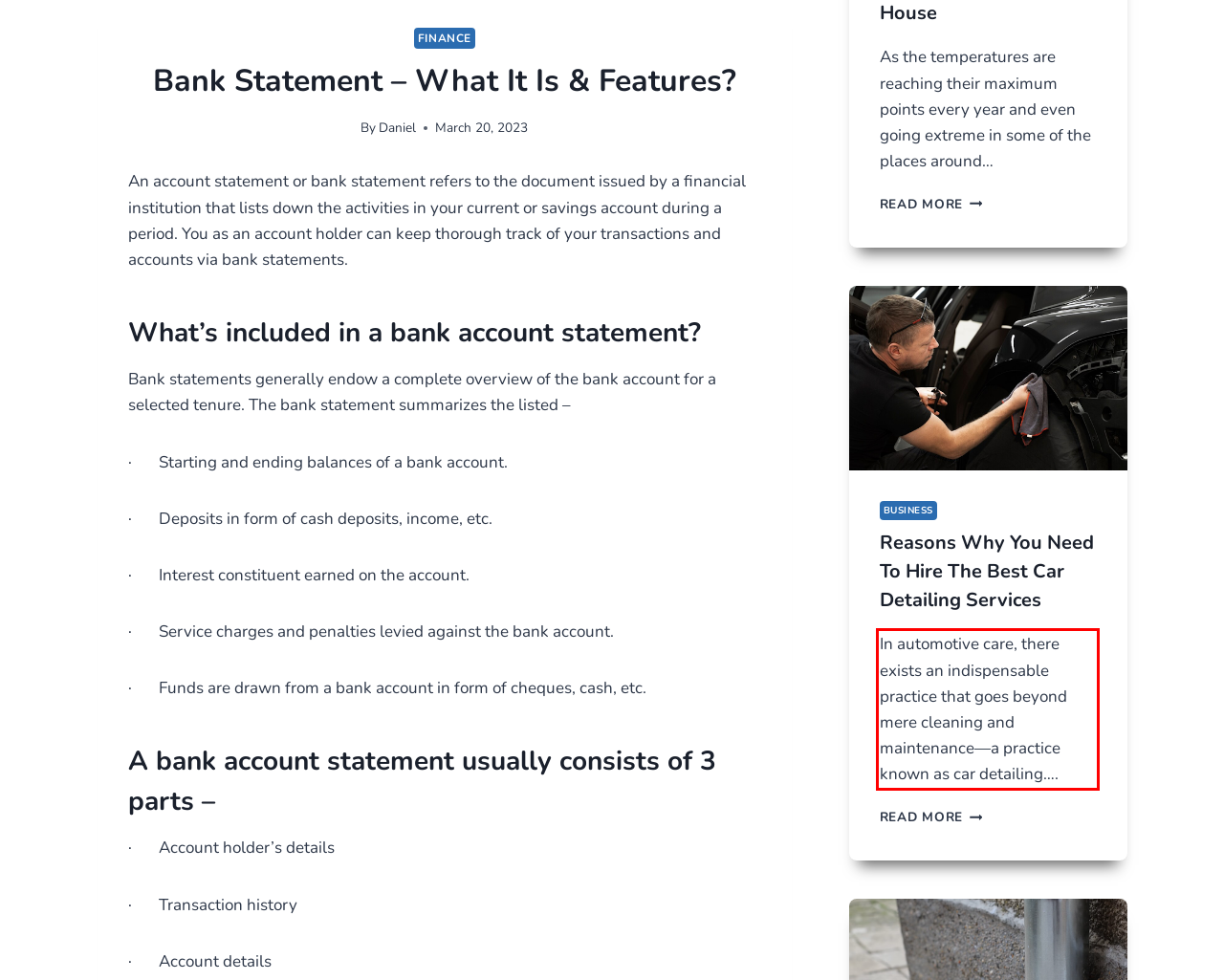Examine the webpage screenshot, find the red bounding box, and extract the text content within this marked area.

In automotive care, there exists an indispensable practice that goes beyond mere cleaning and maintenance—a practice known as car detailing….